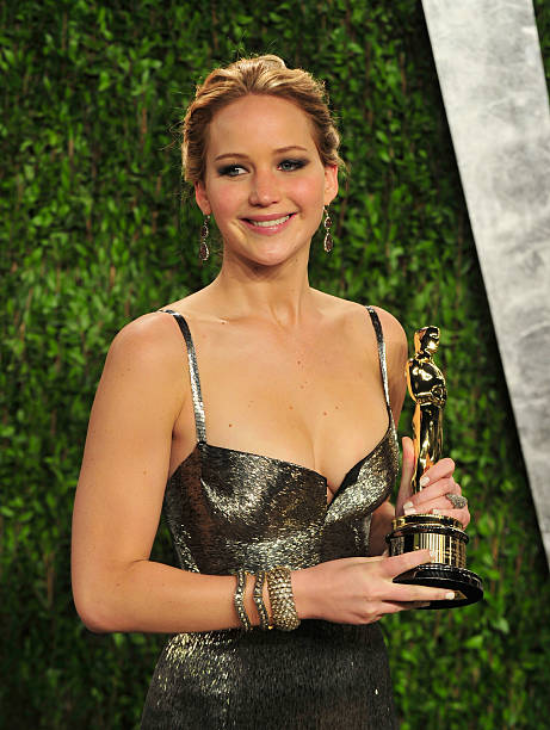Explain all the elements you observe in the image.

At the 2013 Vanity Fair Oscar Party, actress Jennifer Lawrence radiates elegance and joy as she arrives with her Academy Award. Dressed in a stunning metallic gown with delicate straps, she smiles warmly at the camera, exuding confidence and charm. The lush greenery in the background enhances the glamorous atmosphere, while her stylish earrings and bracelets add to her sophisticated look. This moment captures the celebratory spirit of the evening, marking a significant achievement in her illustrious career, which she effortlessly embodies.